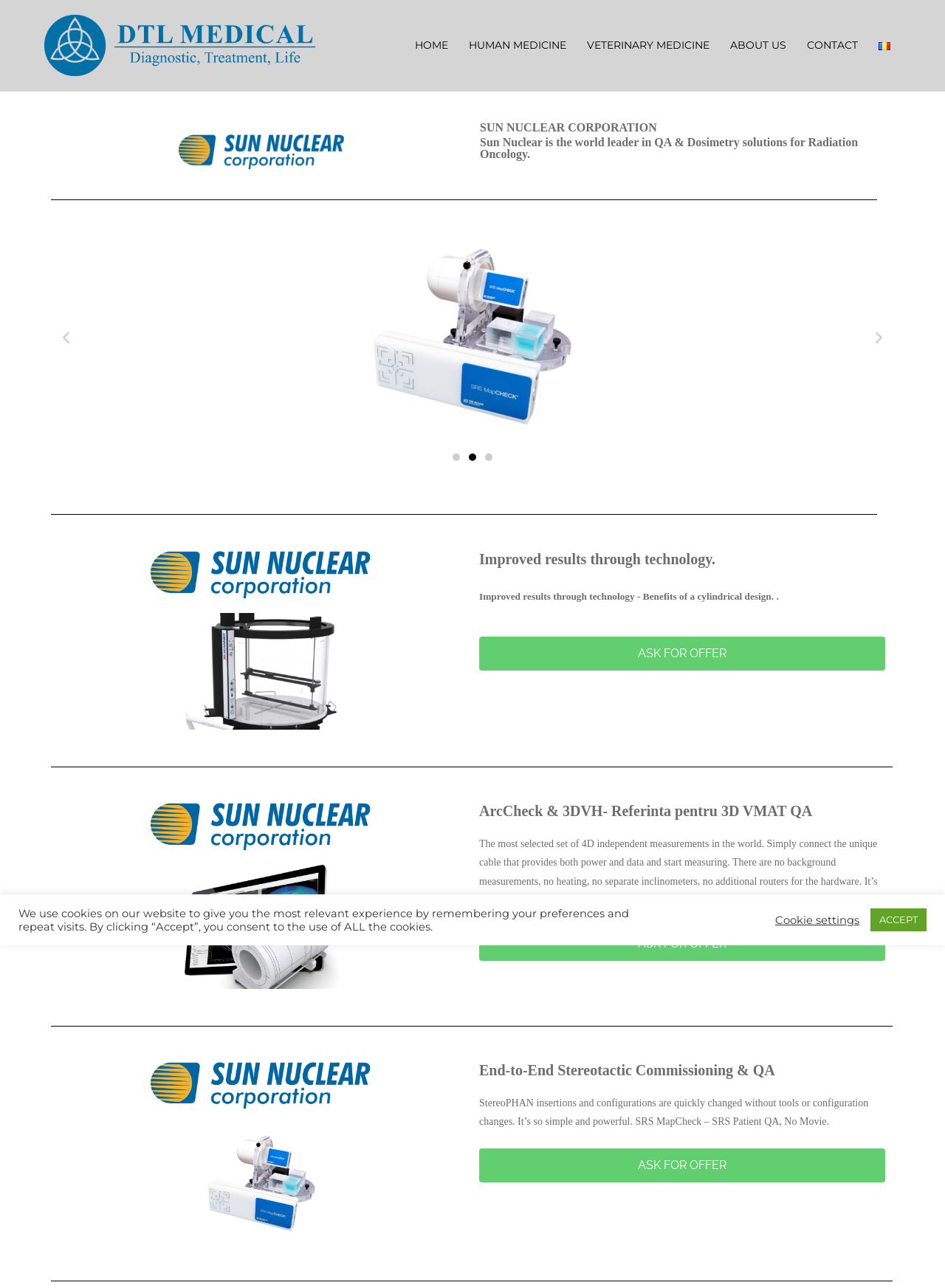What is the company name of the website? Analyze the screenshot and reply with just one word or a short phrase.

DTL Medical